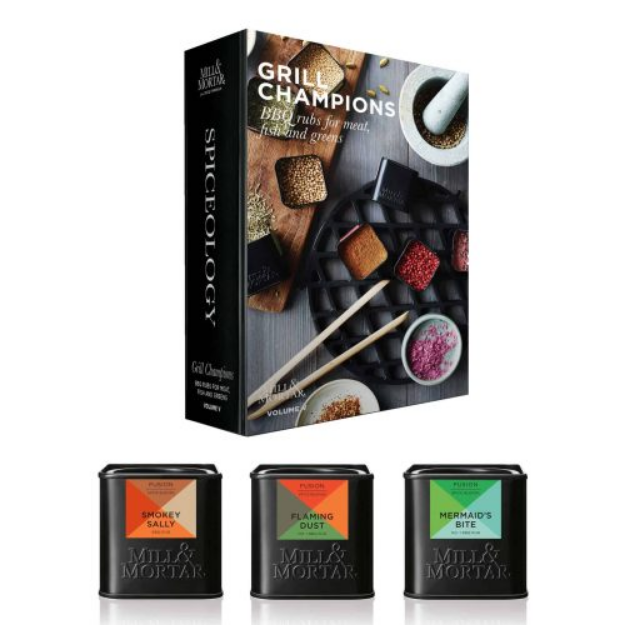Answer the question in a single word or phrase:
How many tins of spice rubs are surrounding the book?

Three